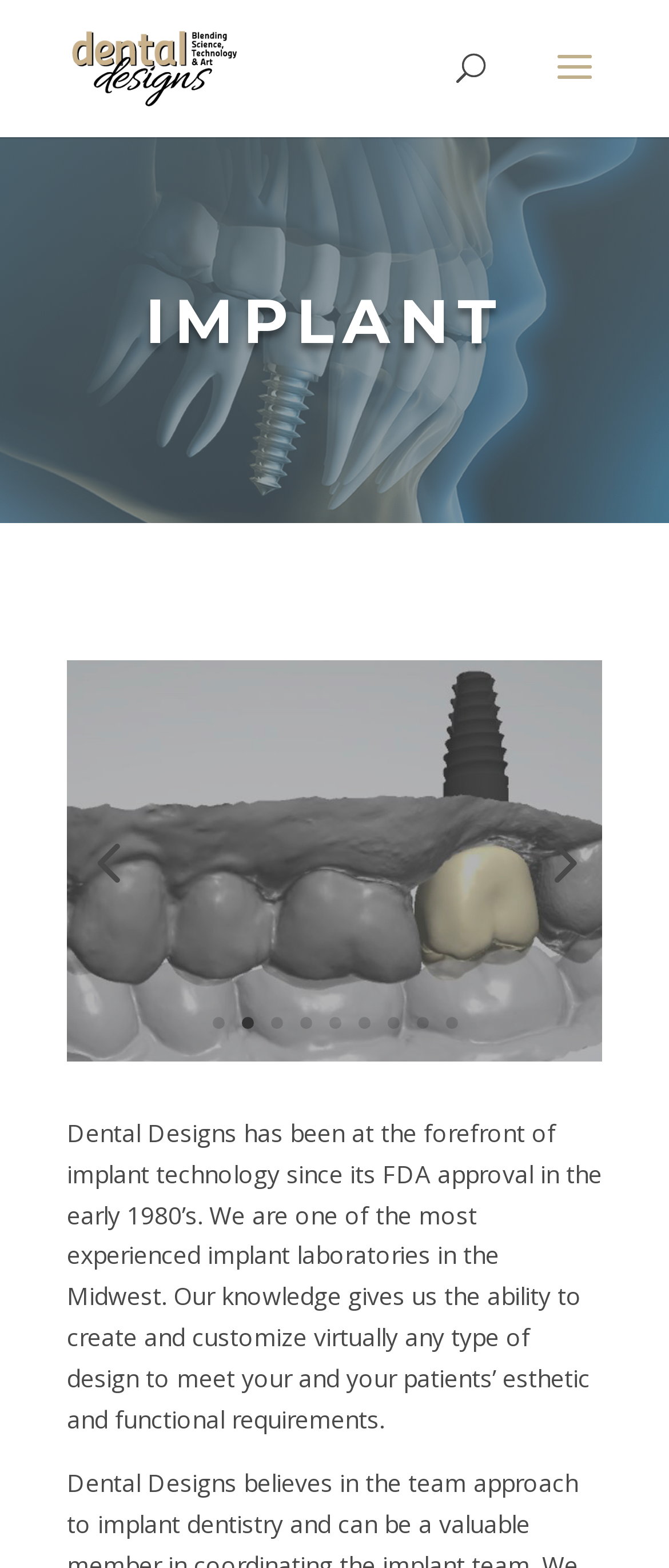Respond with a single word or phrase for the following question: 
What is the purpose of Dental Designs, Inc.?

Implant technology